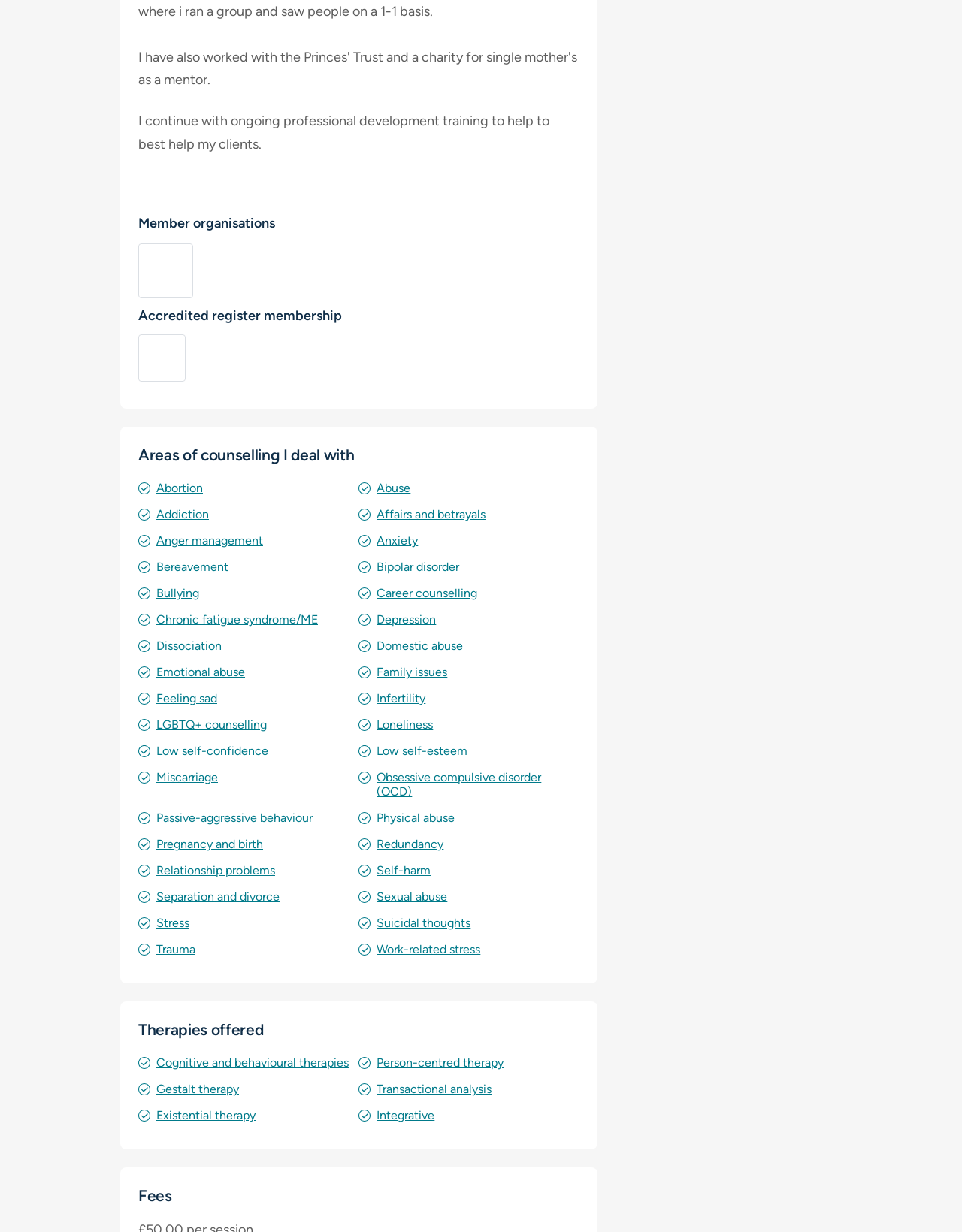Based on the element description: "LGBTQ+ counselling", identify the UI element and provide its bounding box coordinates. Use four float numbers between 0 and 1, [left, top, right, bottom].

[0.162, 0.582, 0.277, 0.594]